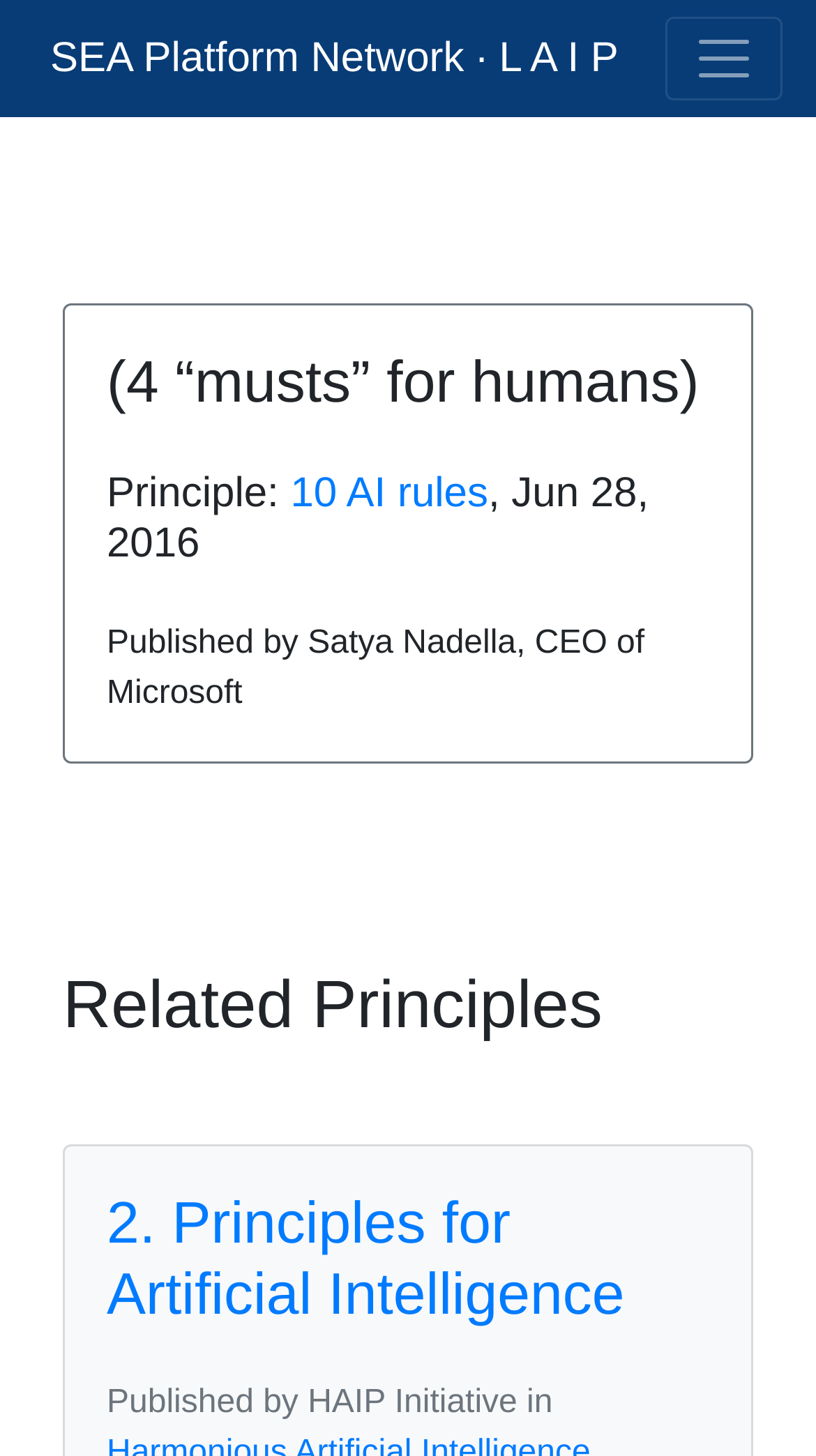Using the element description 10 AI rules, predict the bounding box coordinates for the UI element. Provide the coordinates in (top-left x, top-left y, bottom-right x, bottom-right y) format with values ranging from 0 to 1.

[0.356, 0.323, 0.598, 0.354]